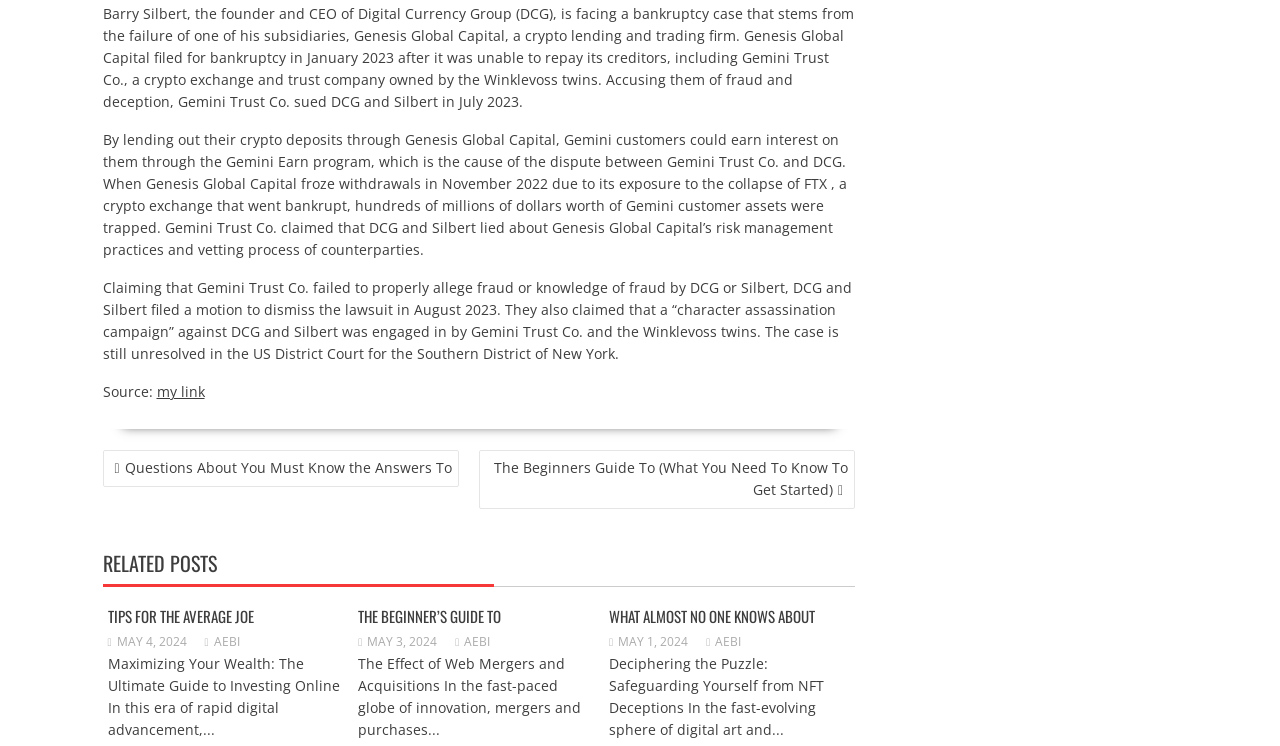Determine the coordinates of the bounding box for the clickable area needed to execute this instruction: "Read 'Maximizing Your Wealth: The Ultimate Guide to Investing Online'".

[0.084, 0.876, 0.265, 0.99]